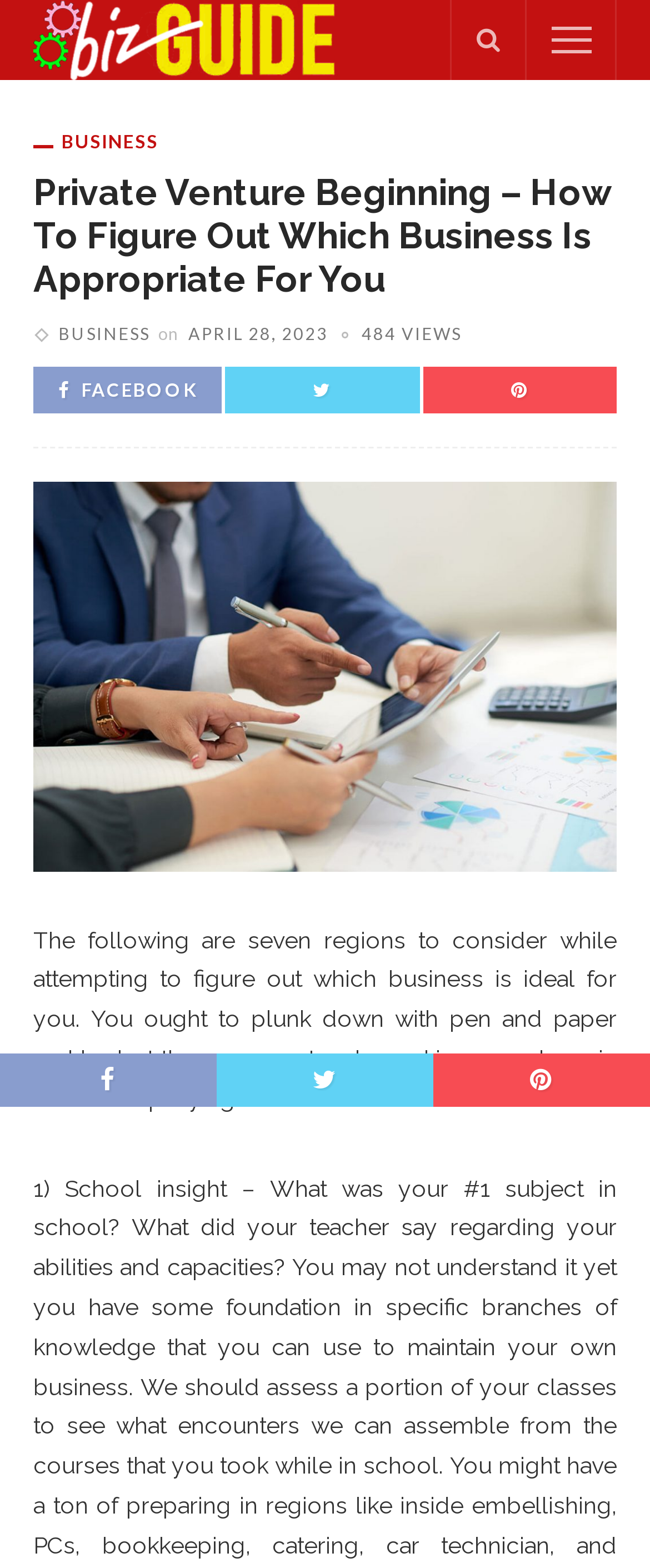Locate the bounding box coordinates of the element that should be clicked to execute the following instruction: "Read the article".

[0.051, 0.591, 0.949, 0.709]